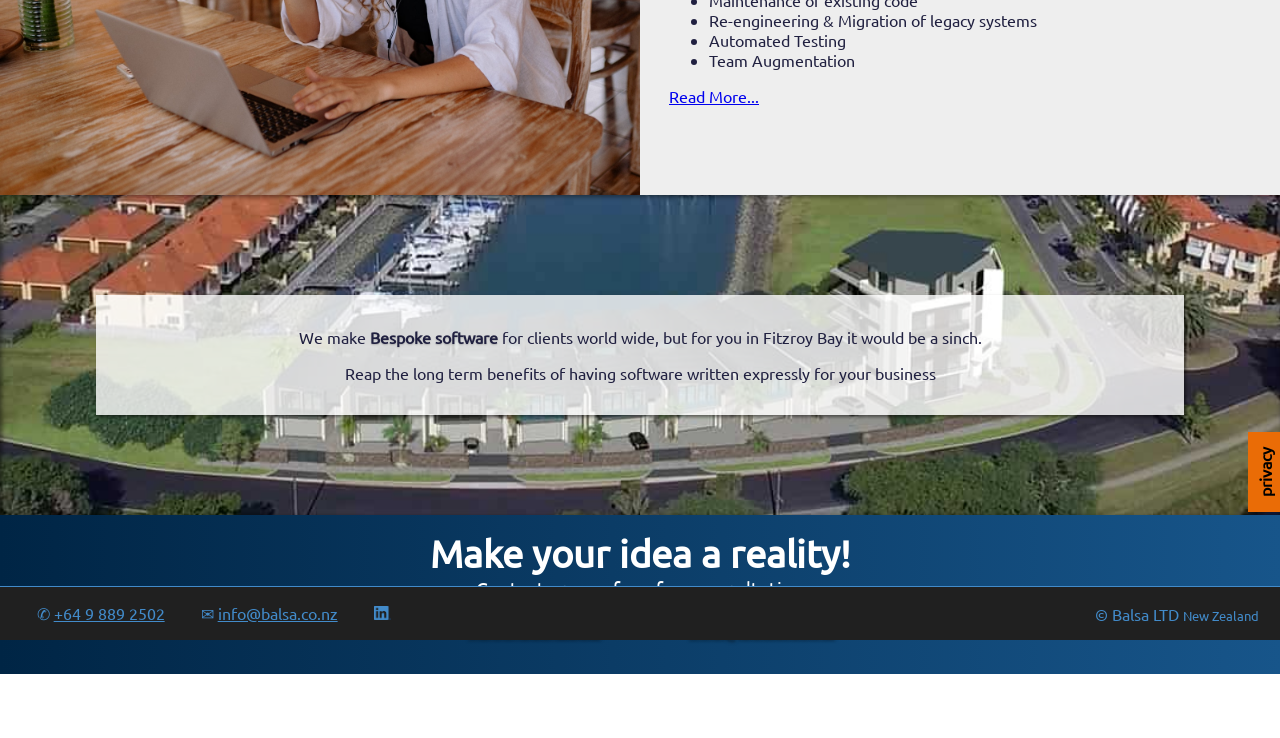Given the webpage screenshot, identify the bounding box of the UI element that matches this description: "aria-label="Go to https://twitter.com/artsconsulting/"".

None